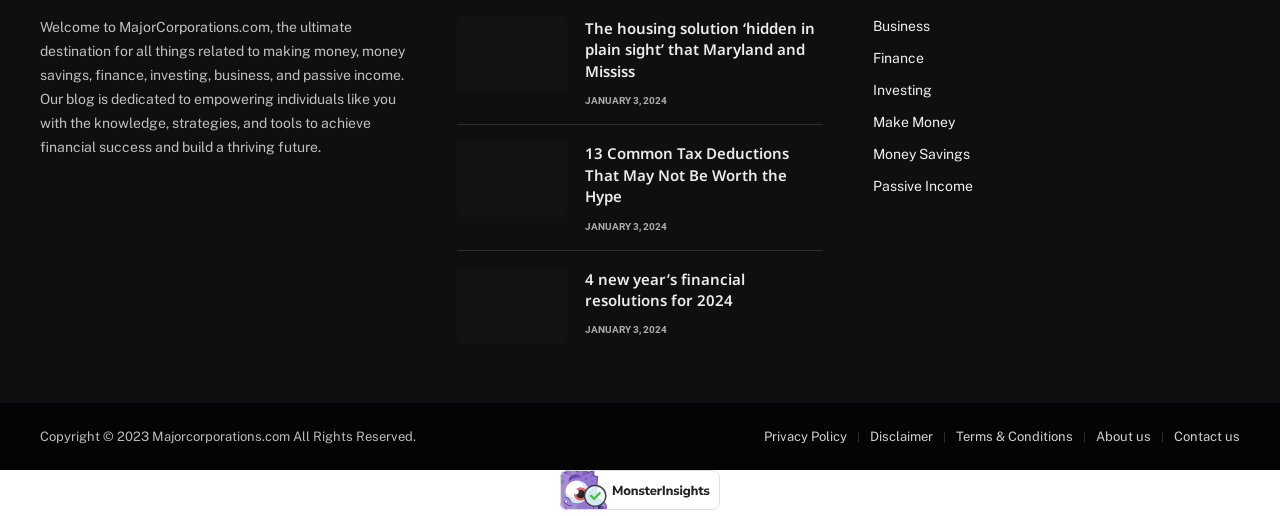Please locate the bounding box coordinates of the element that needs to be clicked to achieve the following instruction: "Visit the 'About us' page". The coordinates should be four float numbers between 0 and 1, i.e., [left, top, right, bottom].

[0.856, 0.83, 0.899, 0.86]